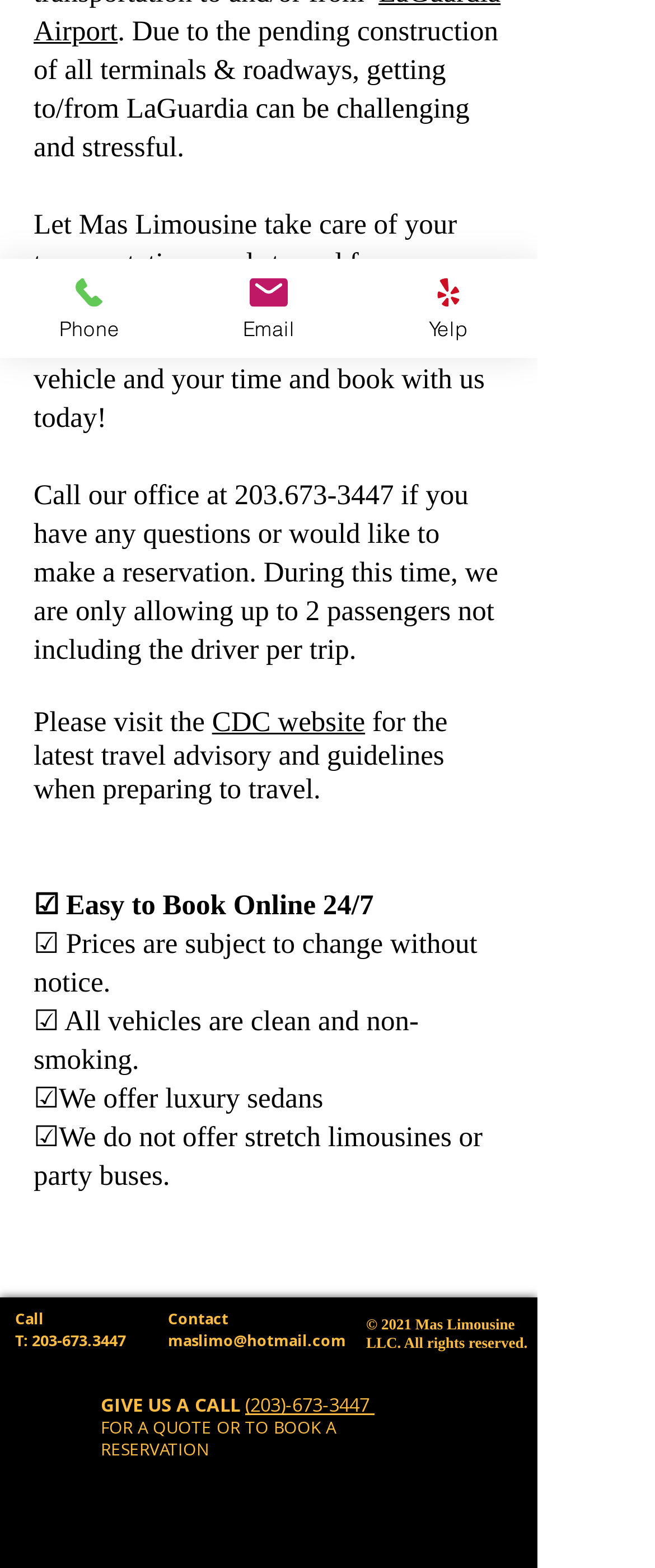Given the description "CDC website", determine the bounding box of the corresponding UI element.

[0.324, 0.45, 0.557, 0.471]